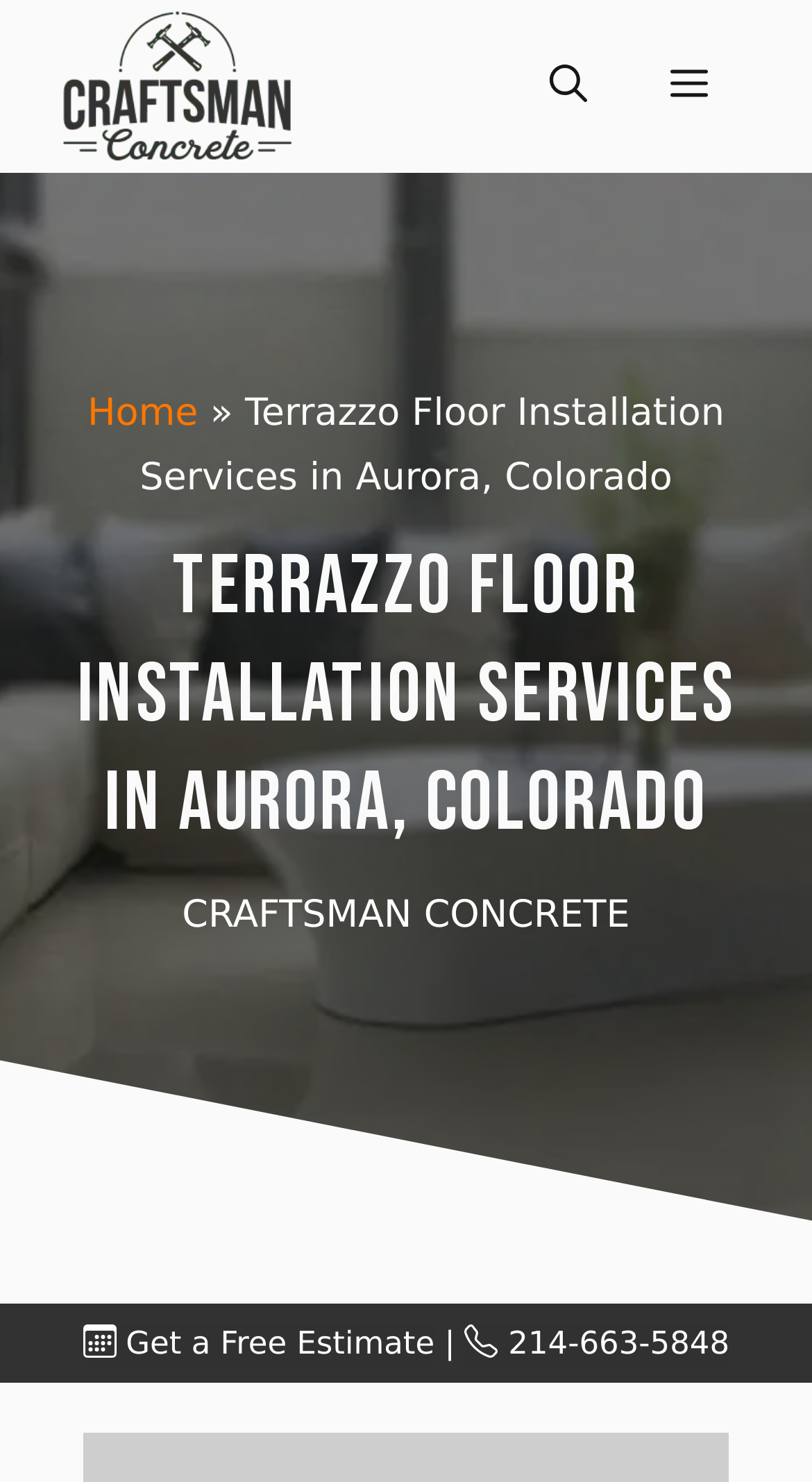Respond with a single word or phrase to the following question:
What is the phone number?

214-663-5848